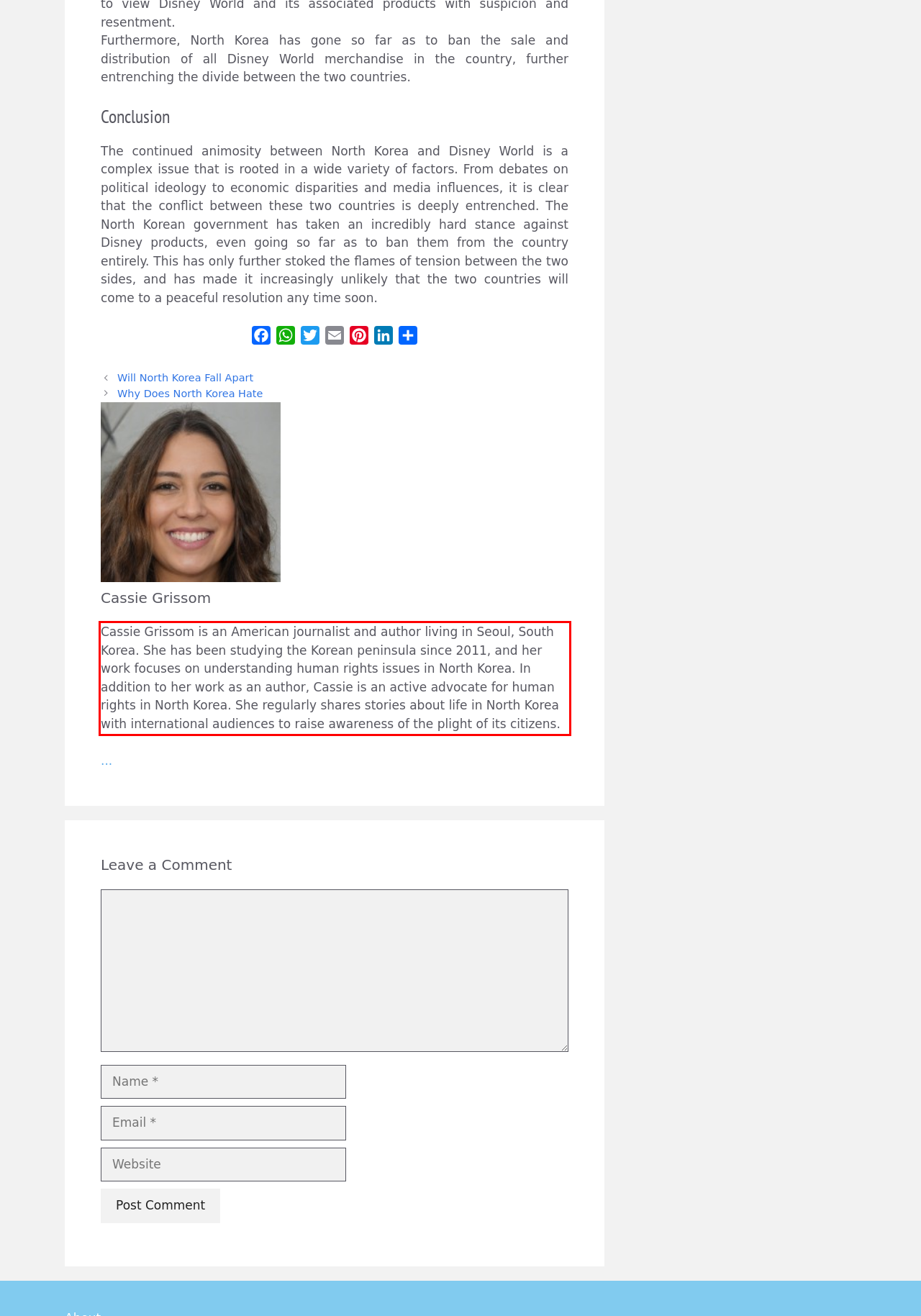You are provided with a screenshot of a webpage containing a red bounding box. Please extract the text enclosed by this red bounding box.

Cassie Grissom is an American journalist and author living in Seoul, South Korea. She has been studying the Korean peninsula since 2011, and her work focuses on understanding human rights issues in North Korea. In addition to her work as an author, Cassie is an active advocate for human rights in North Korea. She regularly shares stories about life in North Korea with international audiences to raise awareness of the plight of its citizens.